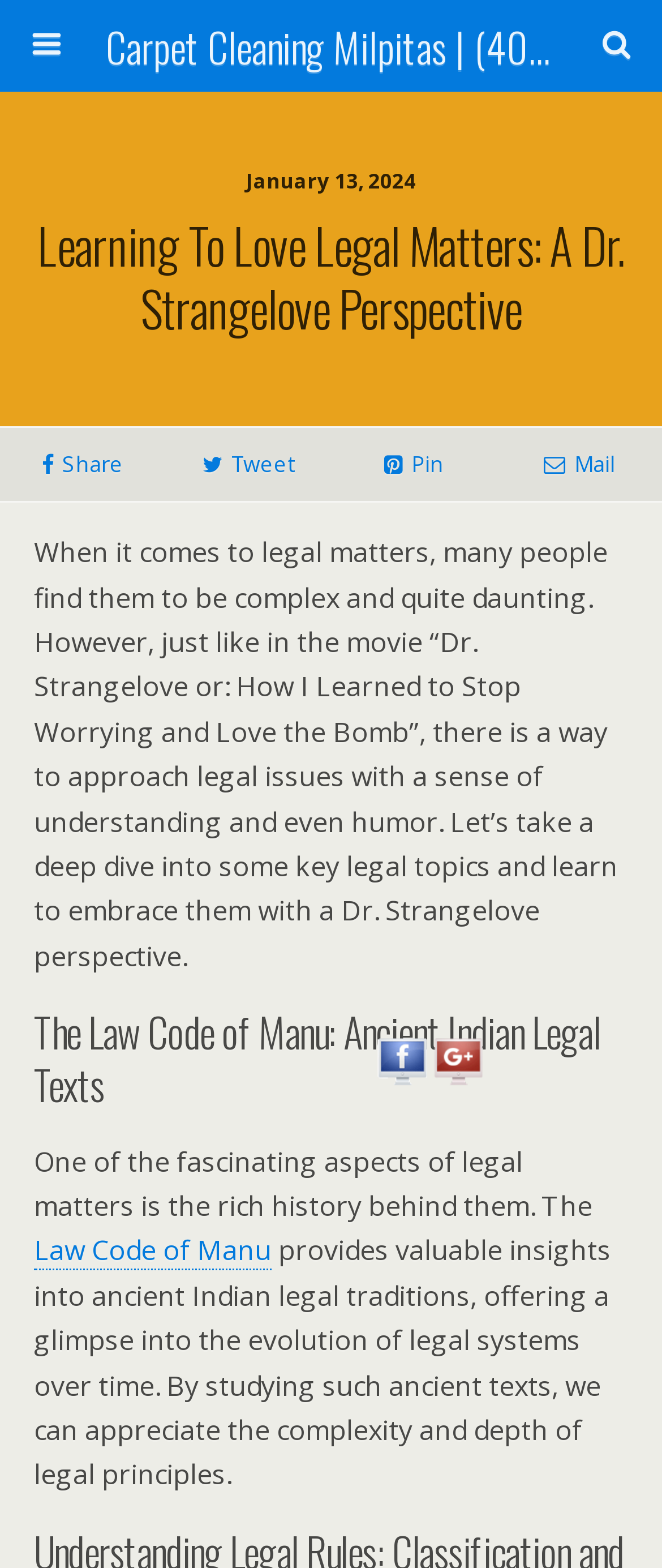Return the bounding box coordinates of the UI element that corresponds to this description: "name="submit" value="Search"". The coordinates must be given as four float numbers in the range of 0 and 1, [left, top, right, bottom].

[0.764, 0.064, 0.949, 0.093]